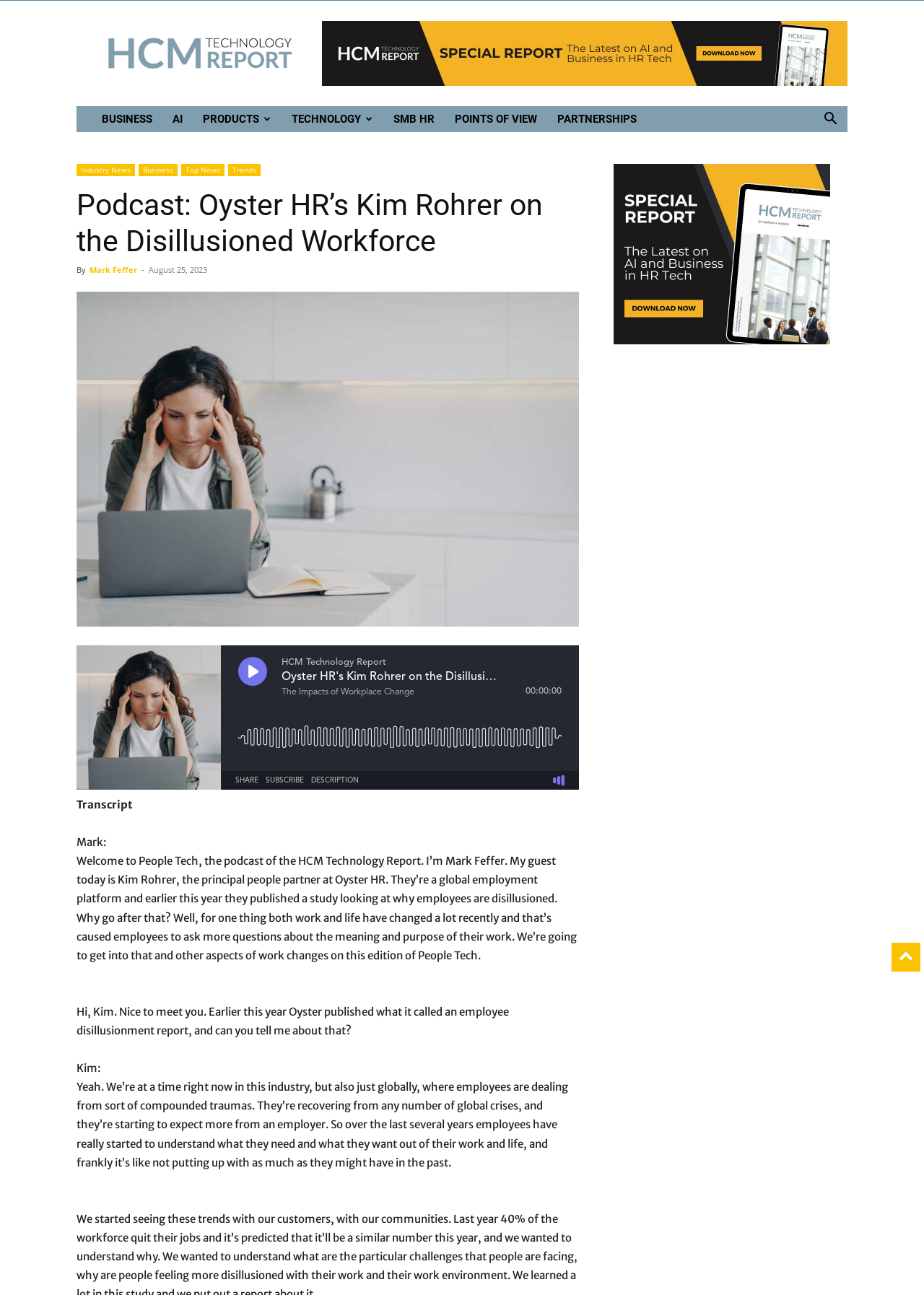Pinpoint the bounding box coordinates of the element you need to click to execute the following instruction: "Click on BUSINESS". The bounding box should be represented by four float numbers between 0 and 1, in the format [left, top, right, bottom].

[0.099, 0.082, 0.176, 0.102]